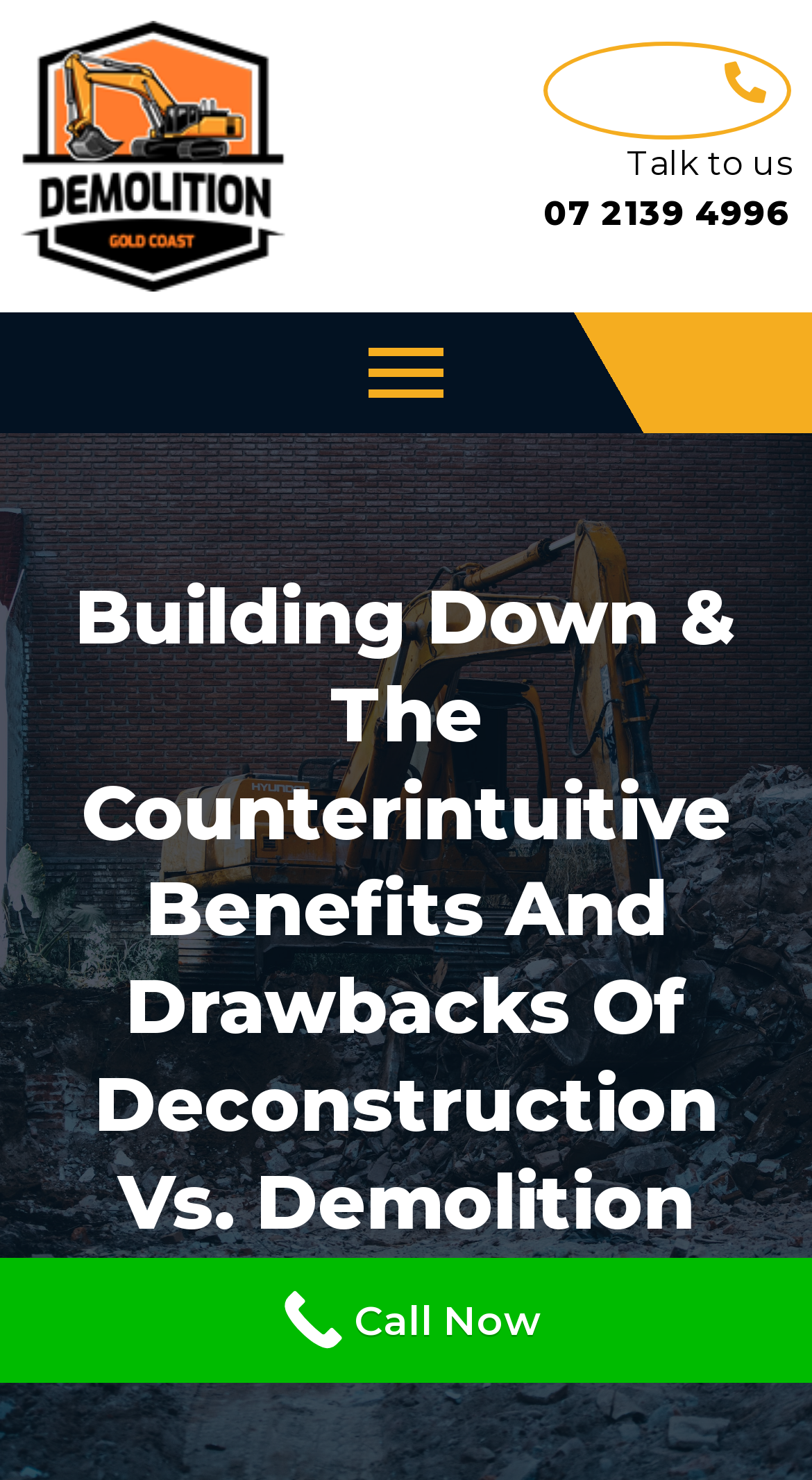Create a detailed narrative of the webpage’s visual and textual elements.

The webpage appears to be an article or blog post discussing the concept of "building down" in residential property, specifically exploring the benefits and drawbacks of deconstruction versus demolition. 

At the top left of the page, there is a link with no text. To the right of this link, there is another link with no text. Further to the right, there is a link with the text "Talk to us". Below these links, there is a phone number "07 2139 4996" displayed prominently. 

The main heading of the article, "Building Down & The Counterintuitive Benefits And Drawbacks Of Deconstruction Vs. Demolition", is centered near the top of the page. 

Below the heading, there is a section with the date "May 8, 2023" and the author's name "Saif Stephens" displayed side by side. 

At the very bottom of the page, there is a call-to-action button "Call Now" that spans the entire width of the page.